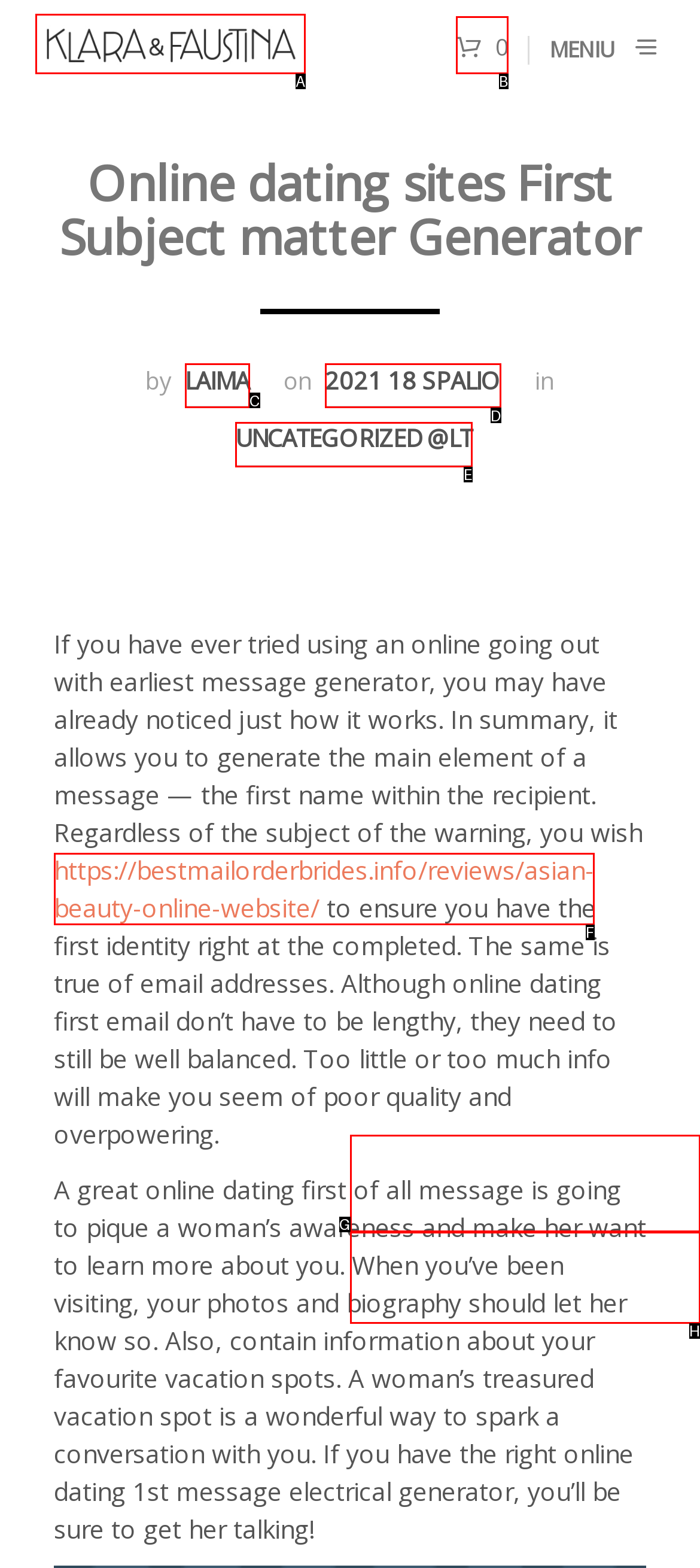For the instruction: Click the link to Klara & Faustina, determine the appropriate UI element to click from the given options. Respond with the letter corresponding to the correct choice.

A